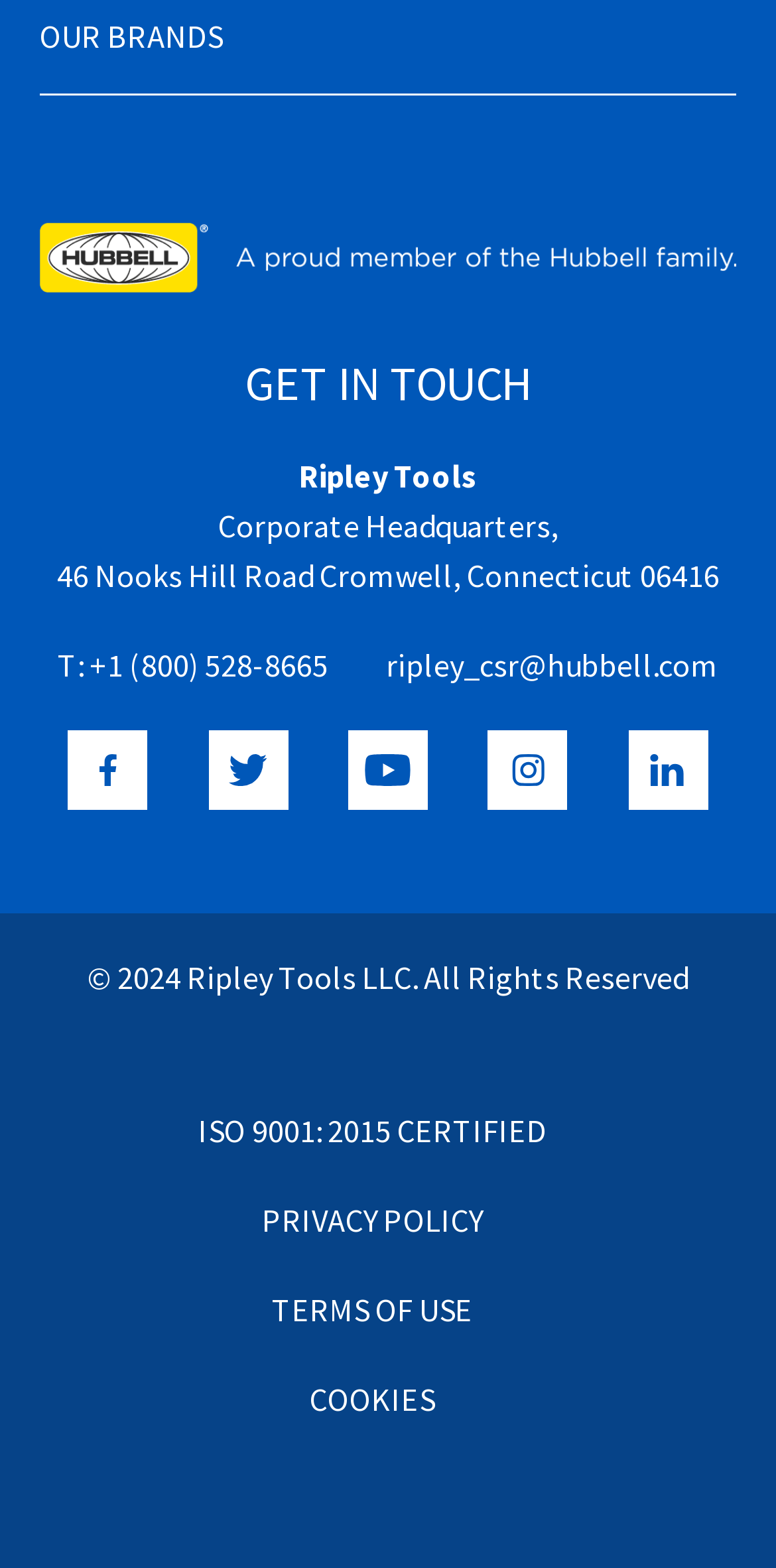What is the company's phone number?
Provide a detailed and extensive answer to the question.

I found the phone number by looking at the 'GET IN TOUCH' section, where I saw a 'T:' label followed by a link with the phone number.